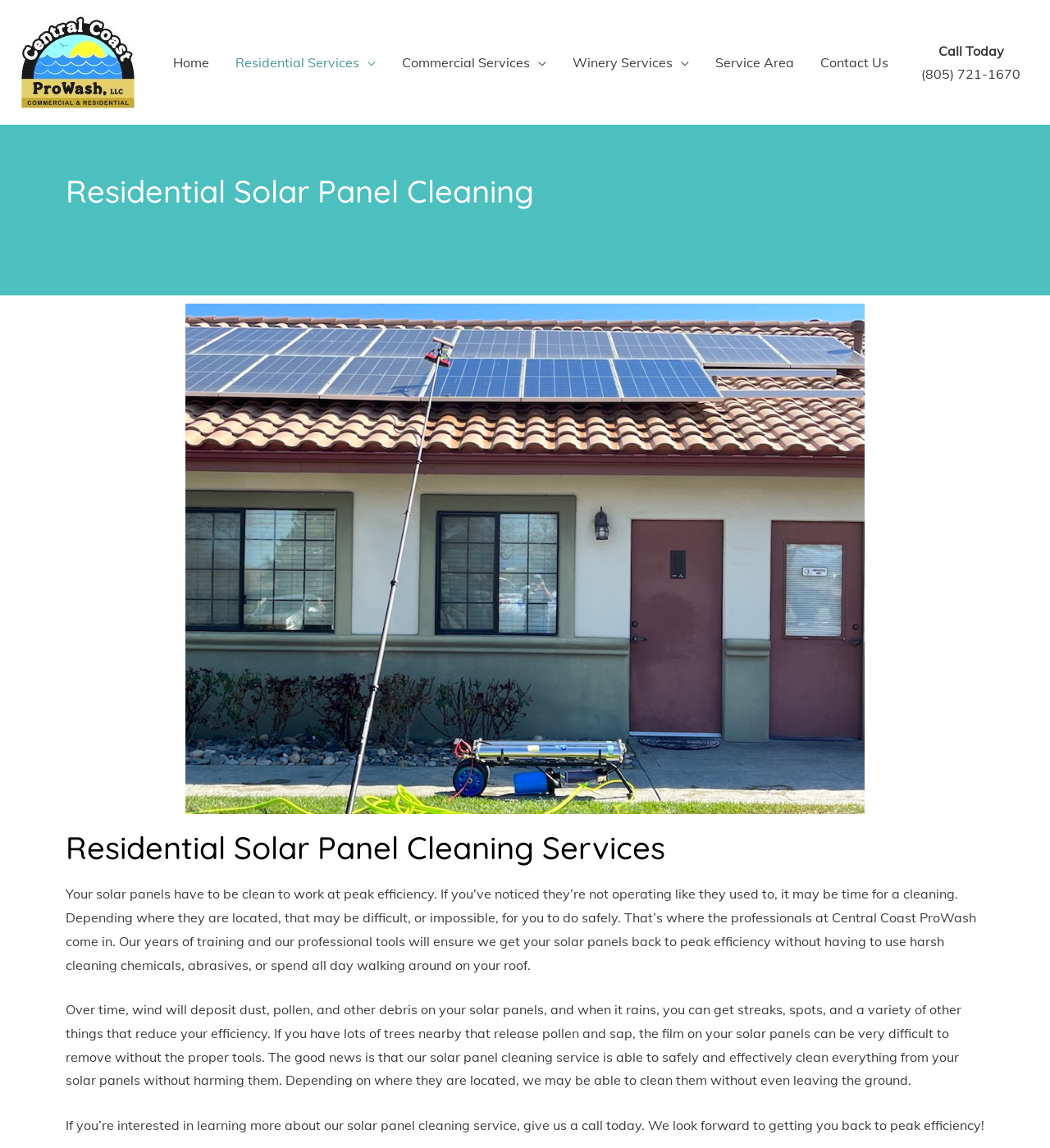What is the phone number to call?
Give a single word or phrase as your answer by examining the image.

(805) 721-1670